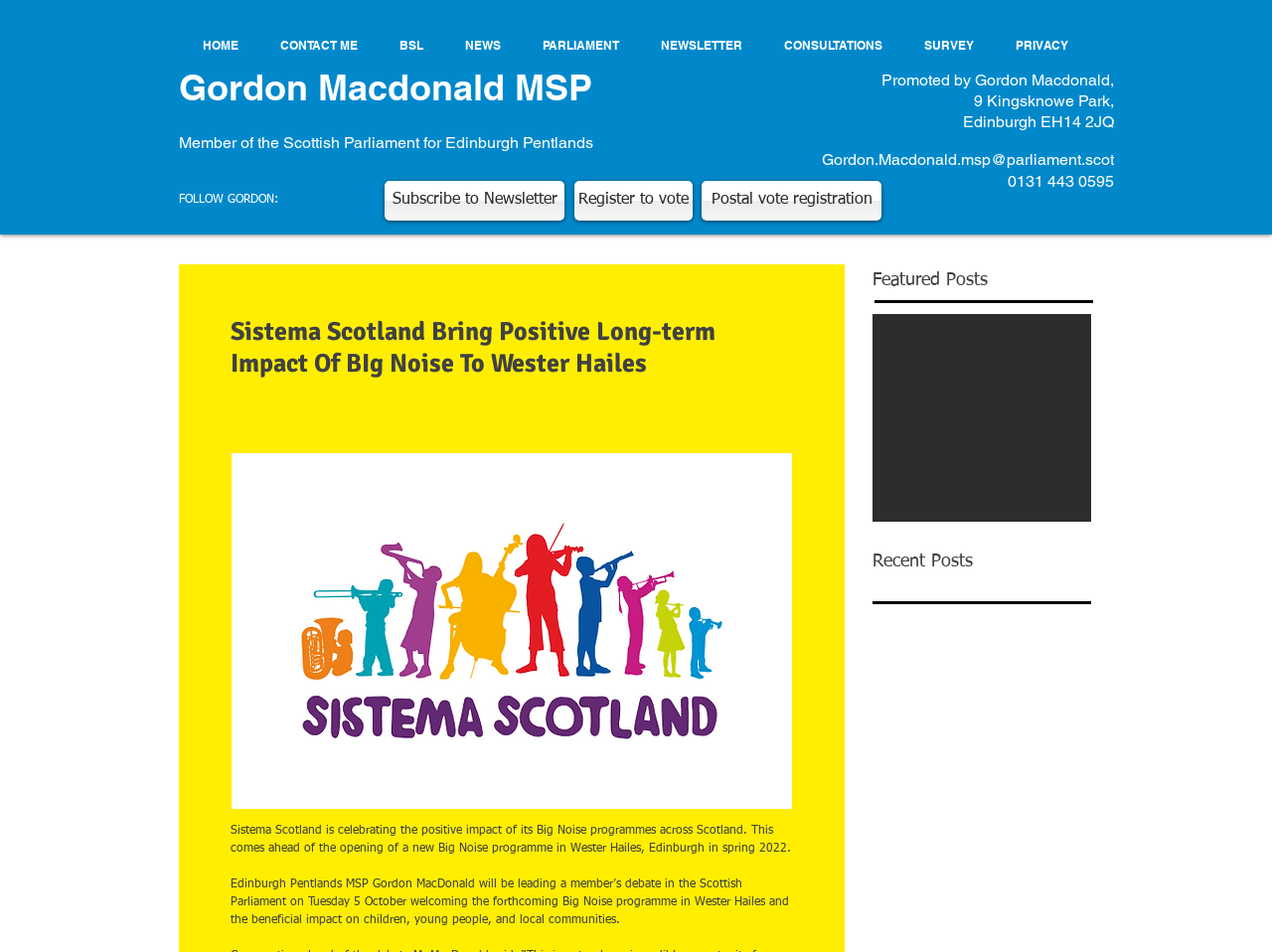Examine the image and give a thorough answer to the following question:
What is the name of the MSP?

I found the answer by looking at the heading element 'Gordon Macdonald MSP' which is located at the top of the webpage, indicating that Gordon Macdonald is the Member of the Scottish Parliament.